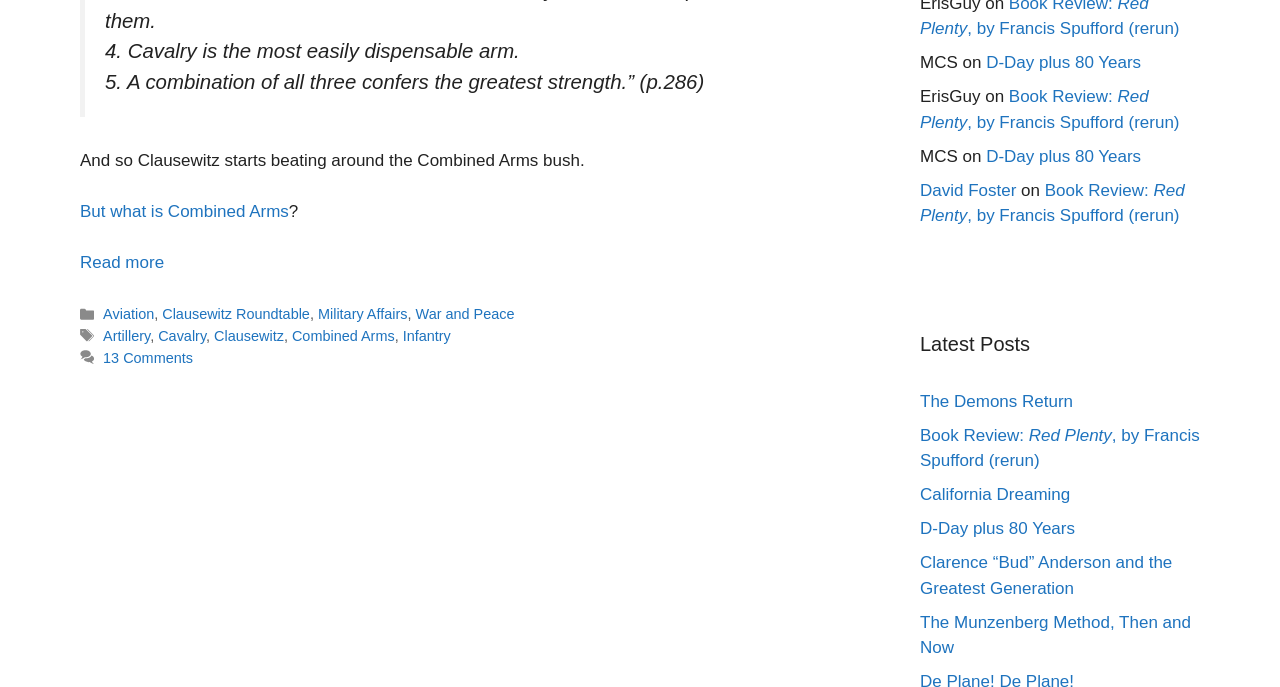Give a one-word or short-phrase answer to the following question: 
What is the tag listed after 'Artillery' in the footer?

Cavalry